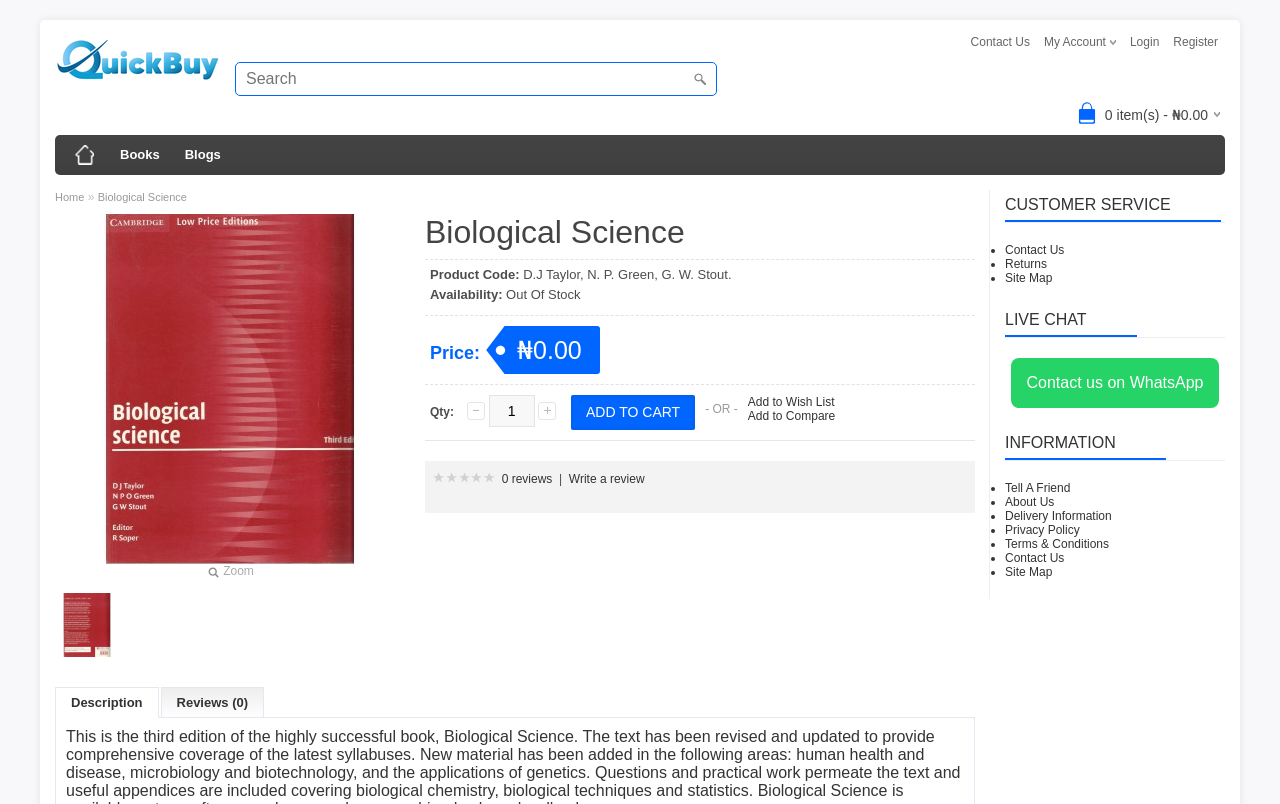What is the product code of the Biological Science book?
Refer to the image and give a detailed answer to the question.

The webpage does not provide the product code of the Biological Science book. However, it provides other details such as the authors, price, and availability.